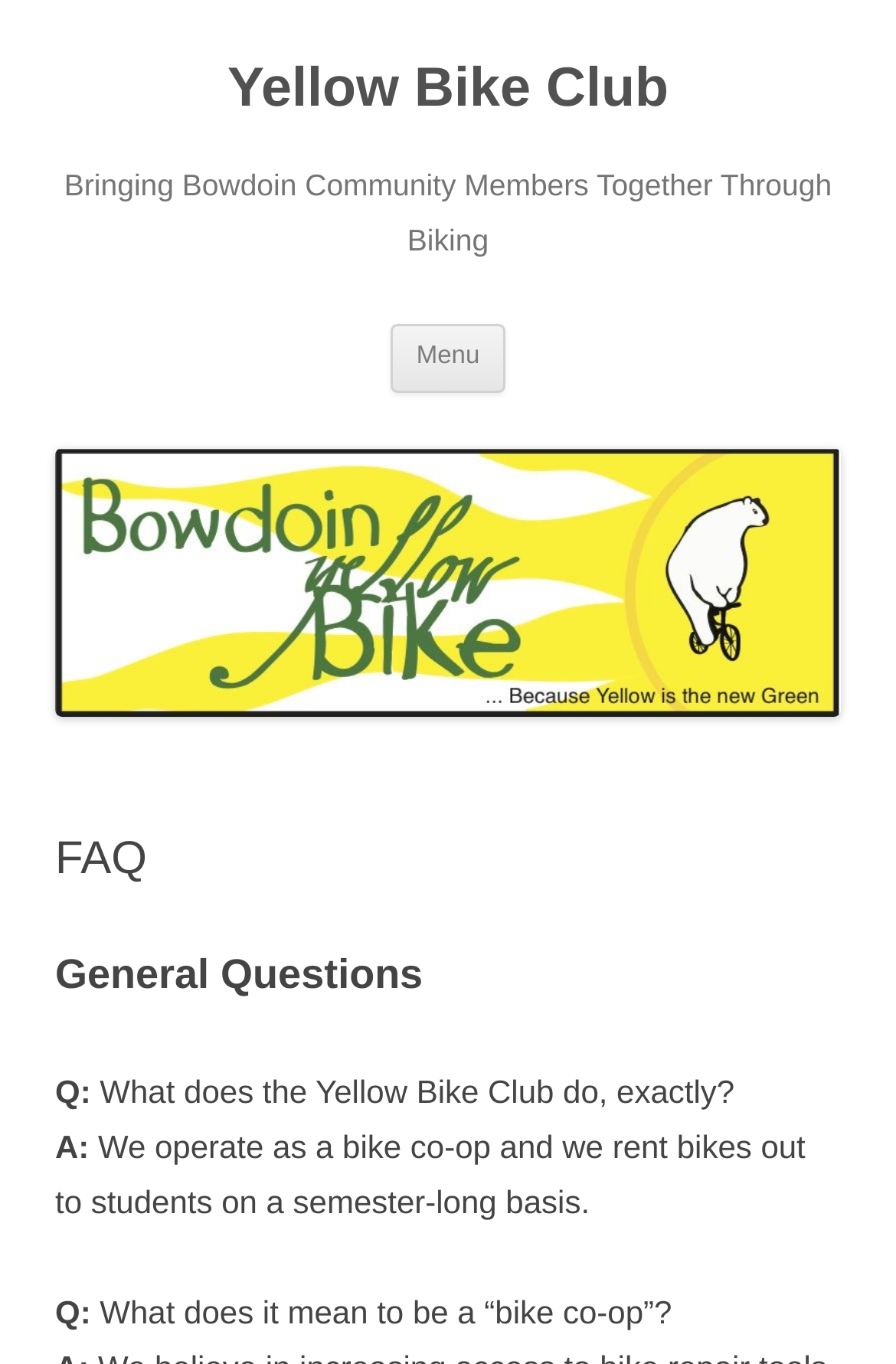How does the Yellow Bike Club serve the community?
Examine the image and provide an in-depth answer to the question.

The heading 'Bringing Bowdoin Community Members Together Through Biking' suggests that the Yellow Bike Club serves the community by bringing its members together through biking.